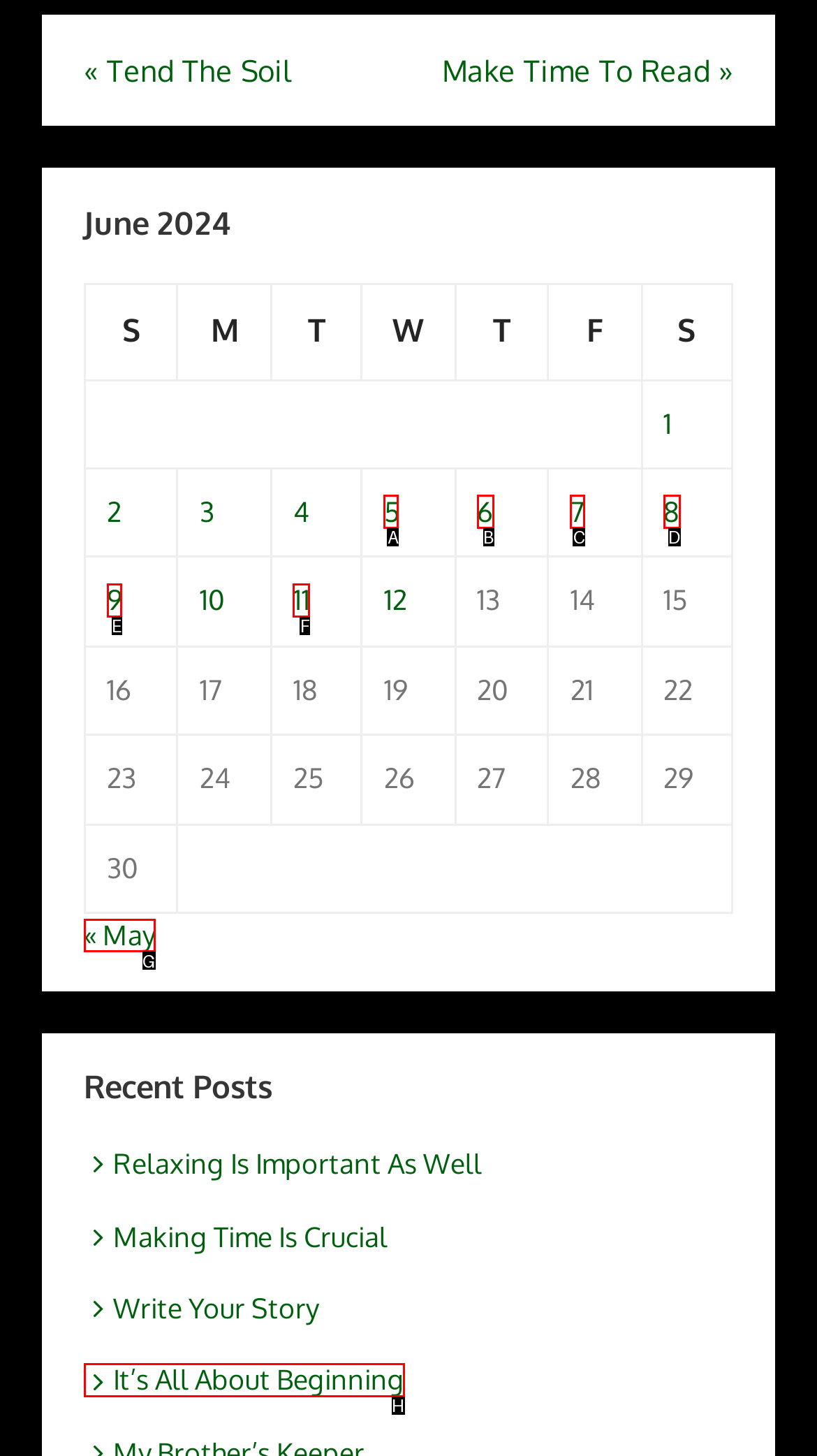Identify the correct lettered option to click in order to perform this task: Go to the previous month. Respond with the letter.

G